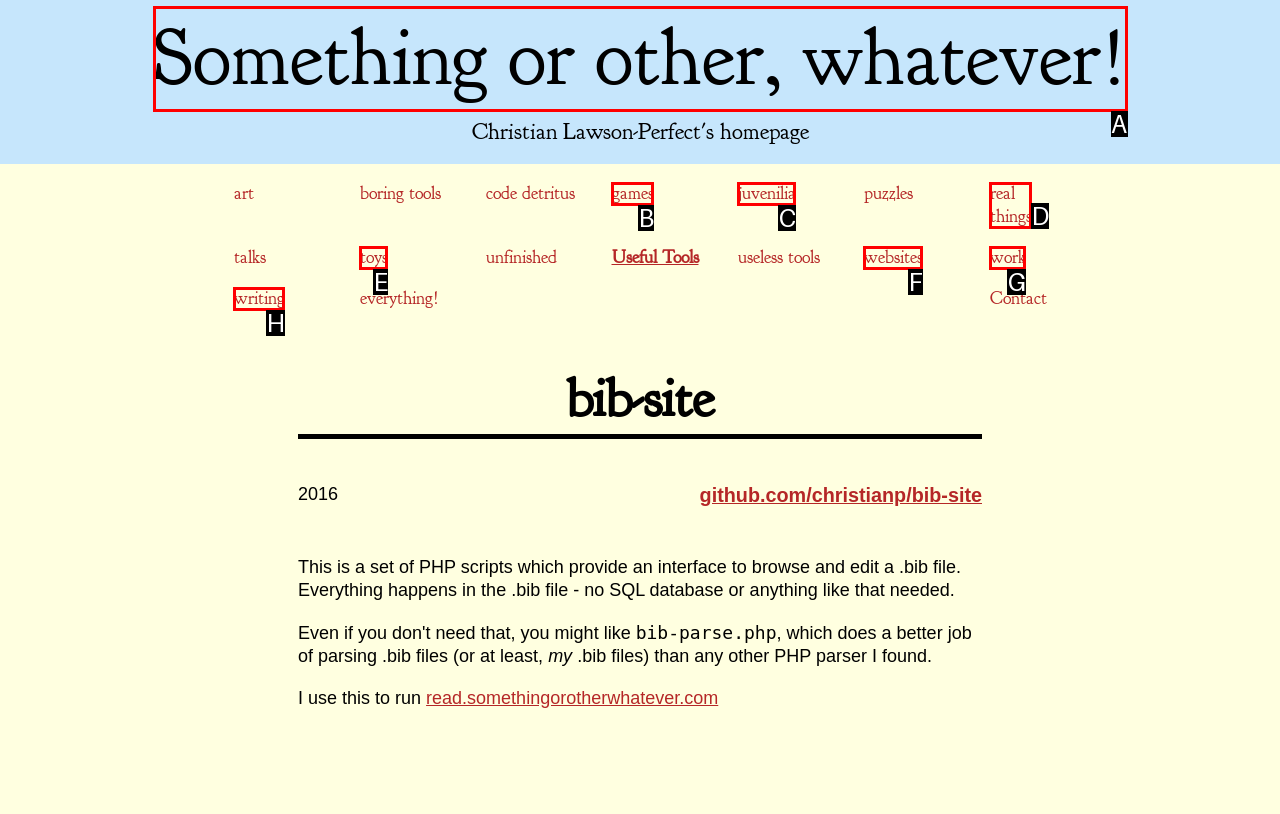Identify the letter of the UI element that corresponds to: Something or other, whatever!
Respond with the letter of the option directly.

A